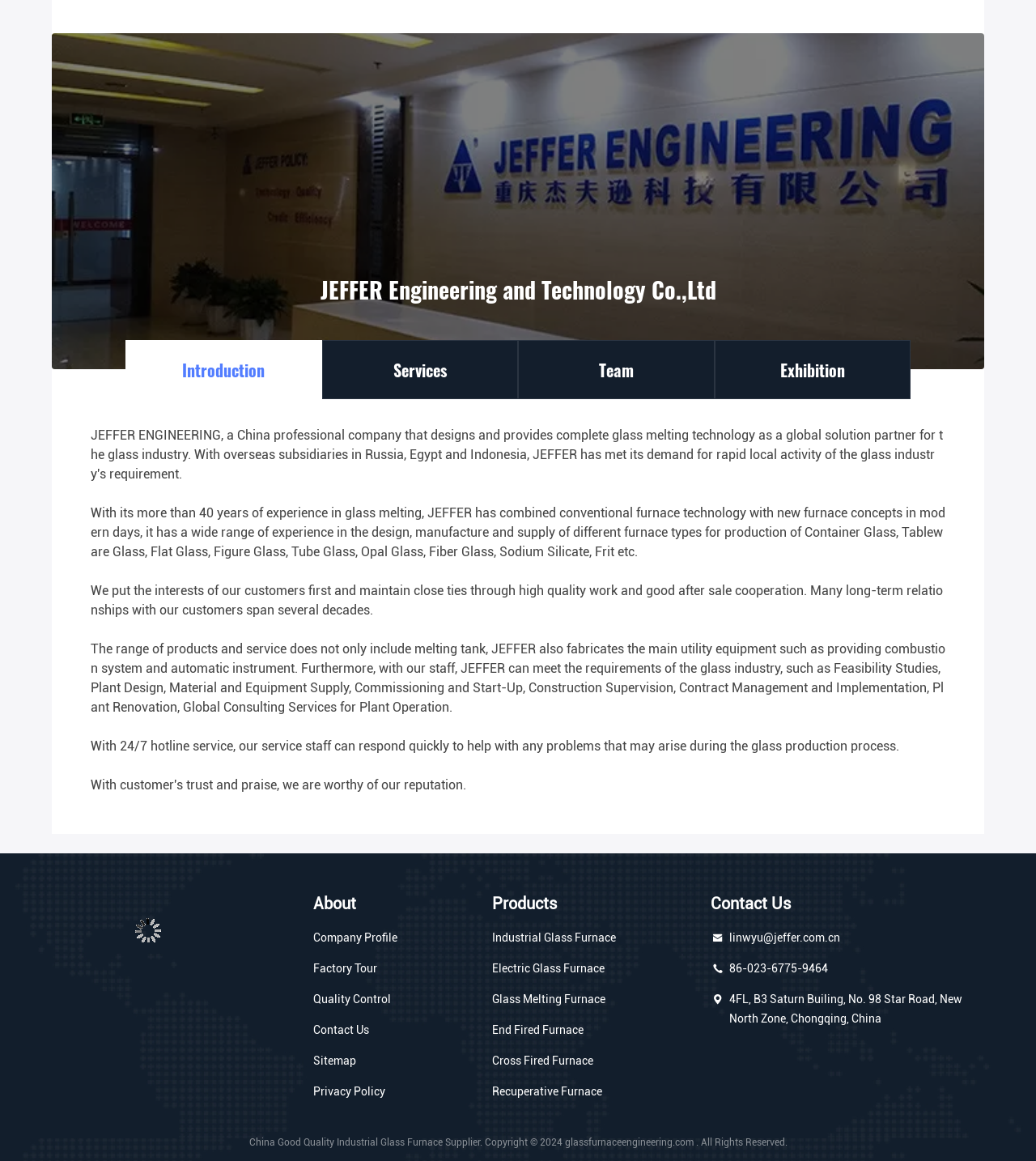What is the company's address?
Analyze the image and deliver a detailed answer to the question.

The company's address is 4FL, B3 Saturn Building, No. 98 Star Road, New North Zone, Chongqing, China, which is provided at the bottom of the webpage.